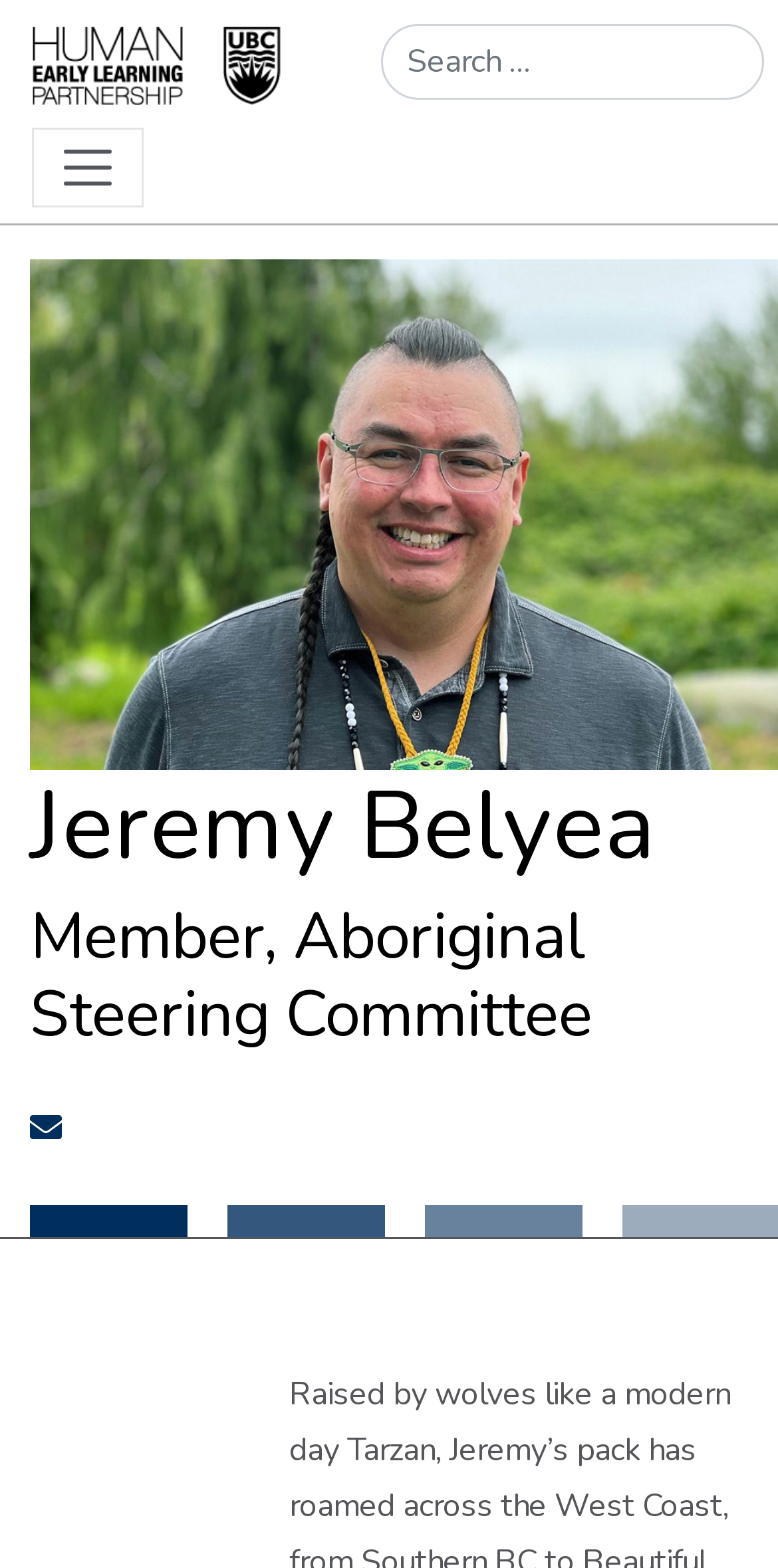What is the icon next to Jeremy Belyea's name?
From the image, respond with a single word or phrase.

An unknown icon